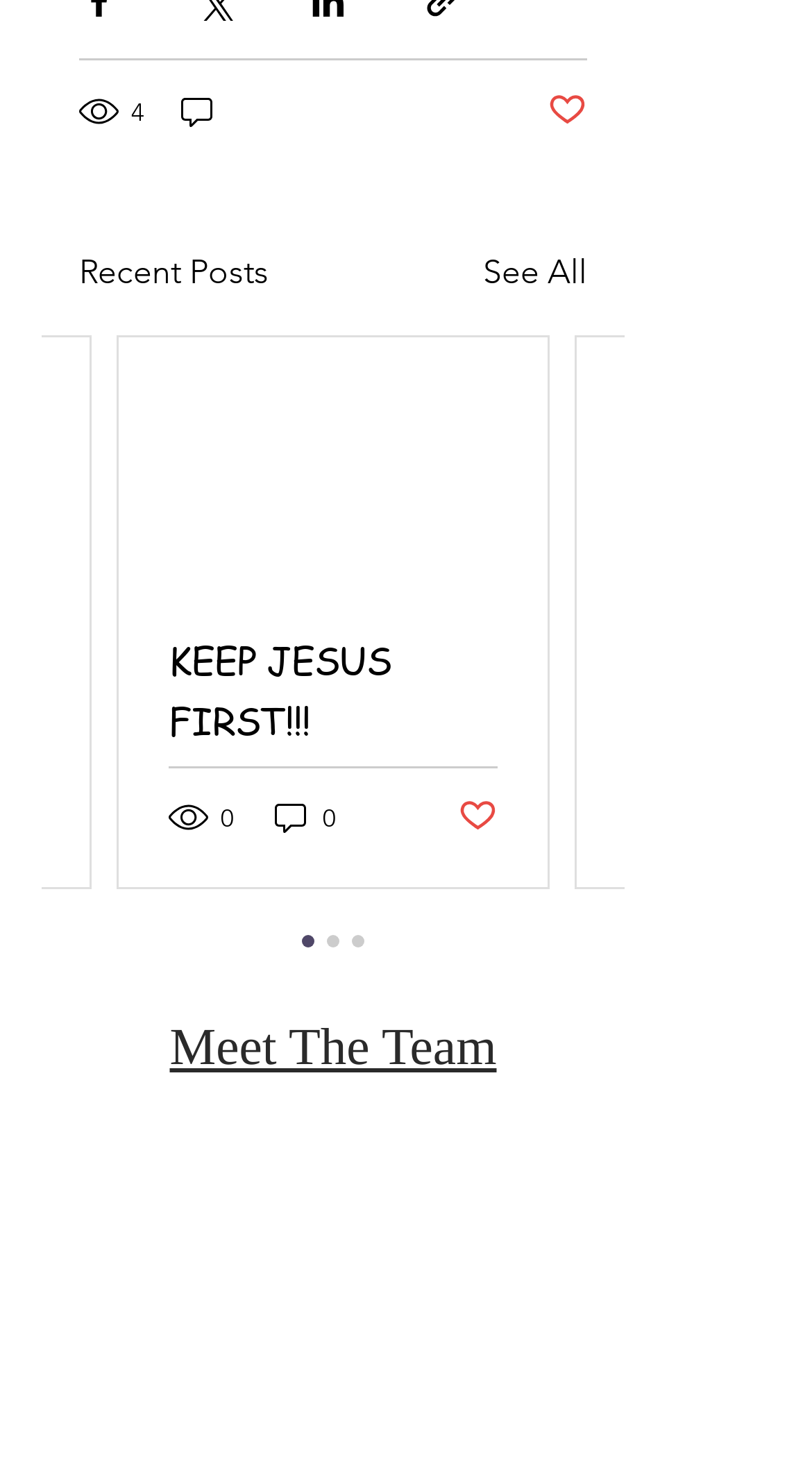Pinpoint the bounding box coordinates of the clickable element to carry out the following instruction: "Meet the team."

[0.209, 0.68, 0.612, 0.727]